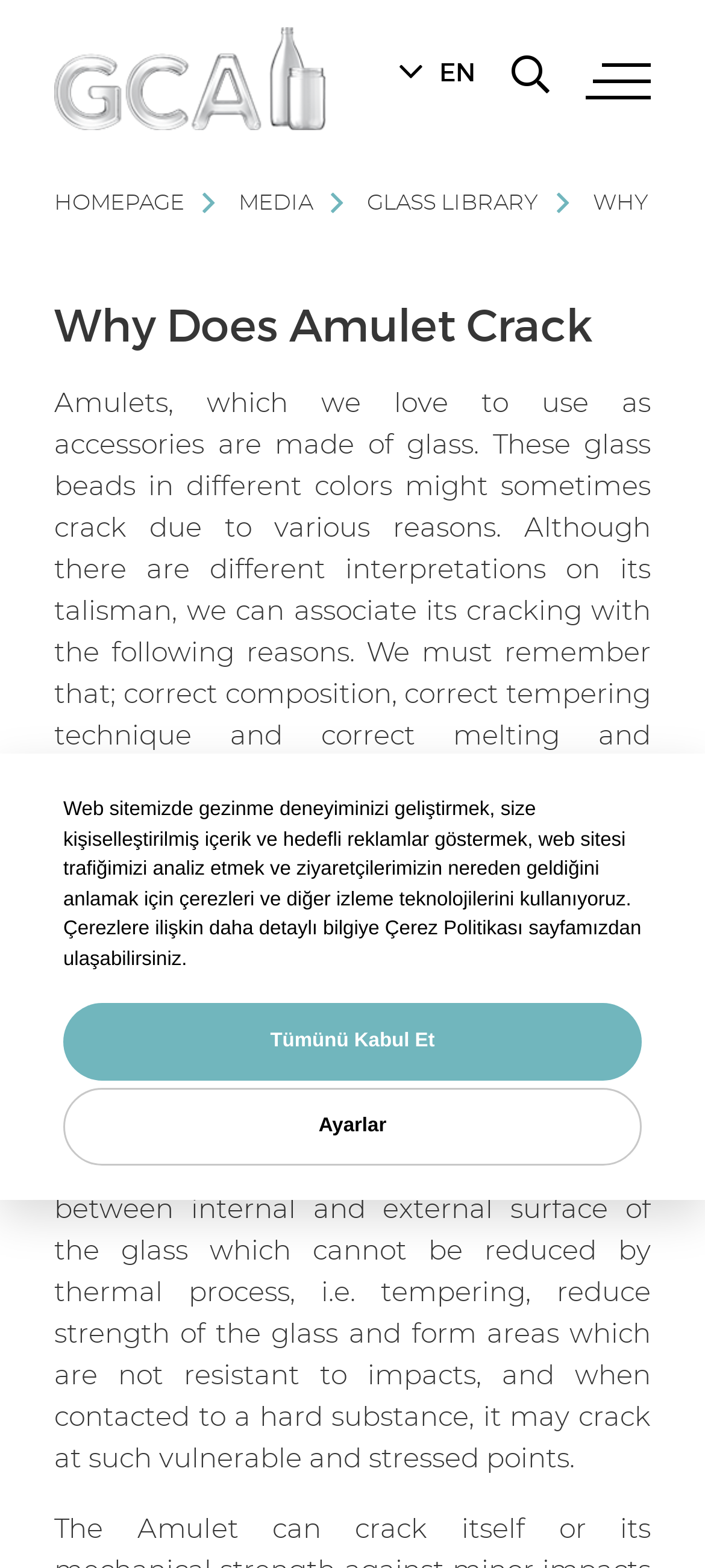Identify the bounding box coordinates for the UI element mentioned here: "Tümünü Kabul Et". Provide the coordinates as four float values between 0 and 1, i.e., [left, top, right, bottom].

[0.09, 0.64, 0.91, 0.689]